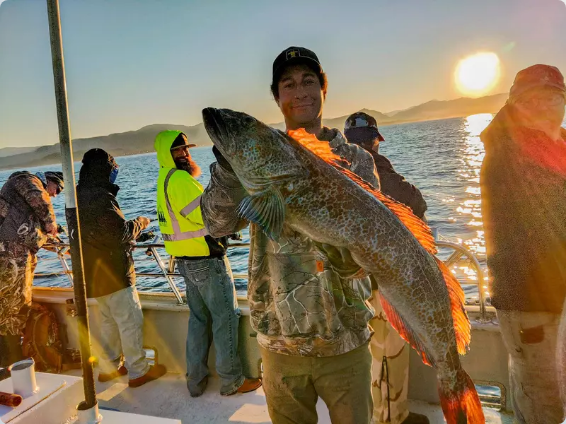Provide a comprehensive description of the image.

A proud angler stands on the deck of a fishing charter, showcasing a large, freshly caught fish against a stunning backdrop of sunrise over the water. The sun, casting a golden hue on the surroundings, reflects off the calm ocean waves, enhancing the picturesque scene. The fisherman is dressed in casual attire, holding the fish with one hand while wearing a cap, exuding joy and accomplishment. In the background, fellow anglers are also engaged in fishing, with some dressed in warm clothing to combat the morning chill. The vibrant atmosphere captures the excitement of a successful fishing expedition, highlighting the essence of camaraderie and adventure that comes with charter fishing in Depoe Bay, Oregon.